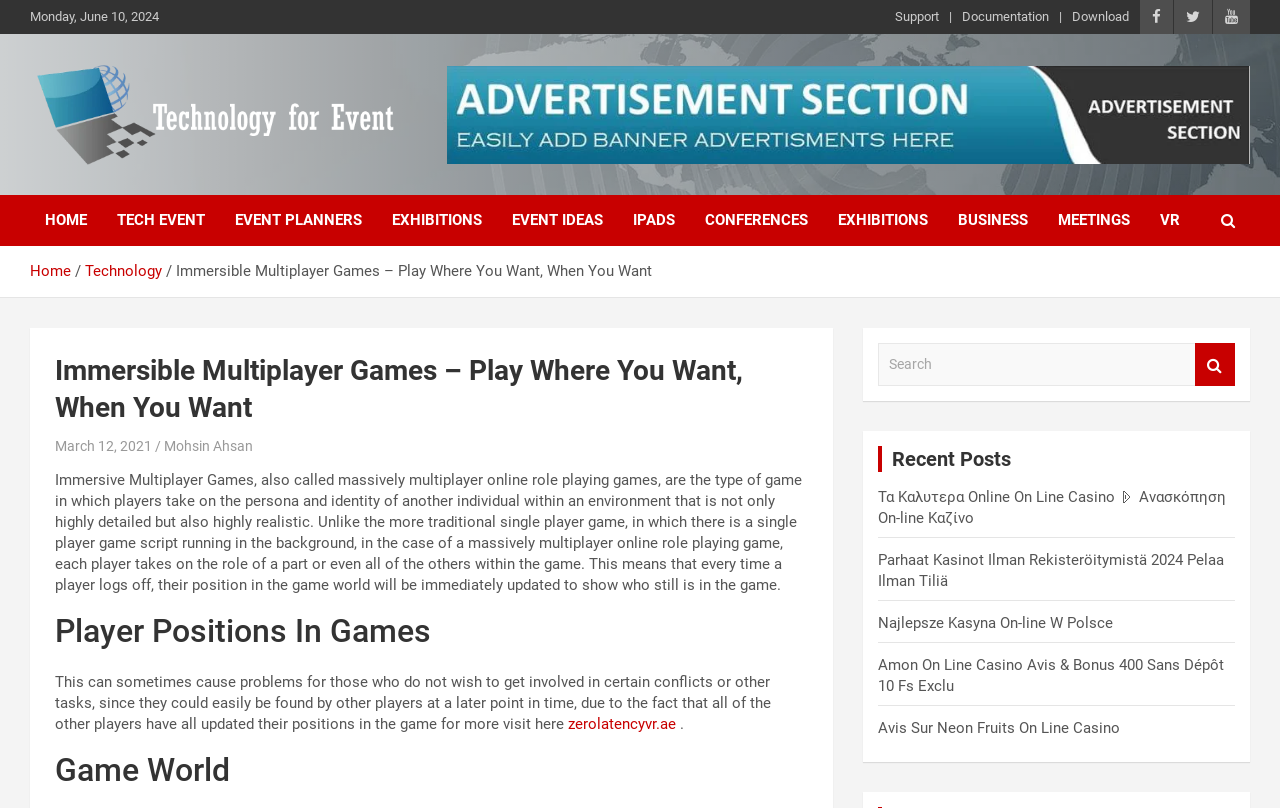Using the description: "Najlepsze Kasyna On-line W Polsce", determine the UI element's bounding box coordinates. Ensure the coordinates are in the format of four float numbers between 0 and 1, i.e., [left, top, right, bottom].

[0.686, 0.76, 0.87, 0.783]